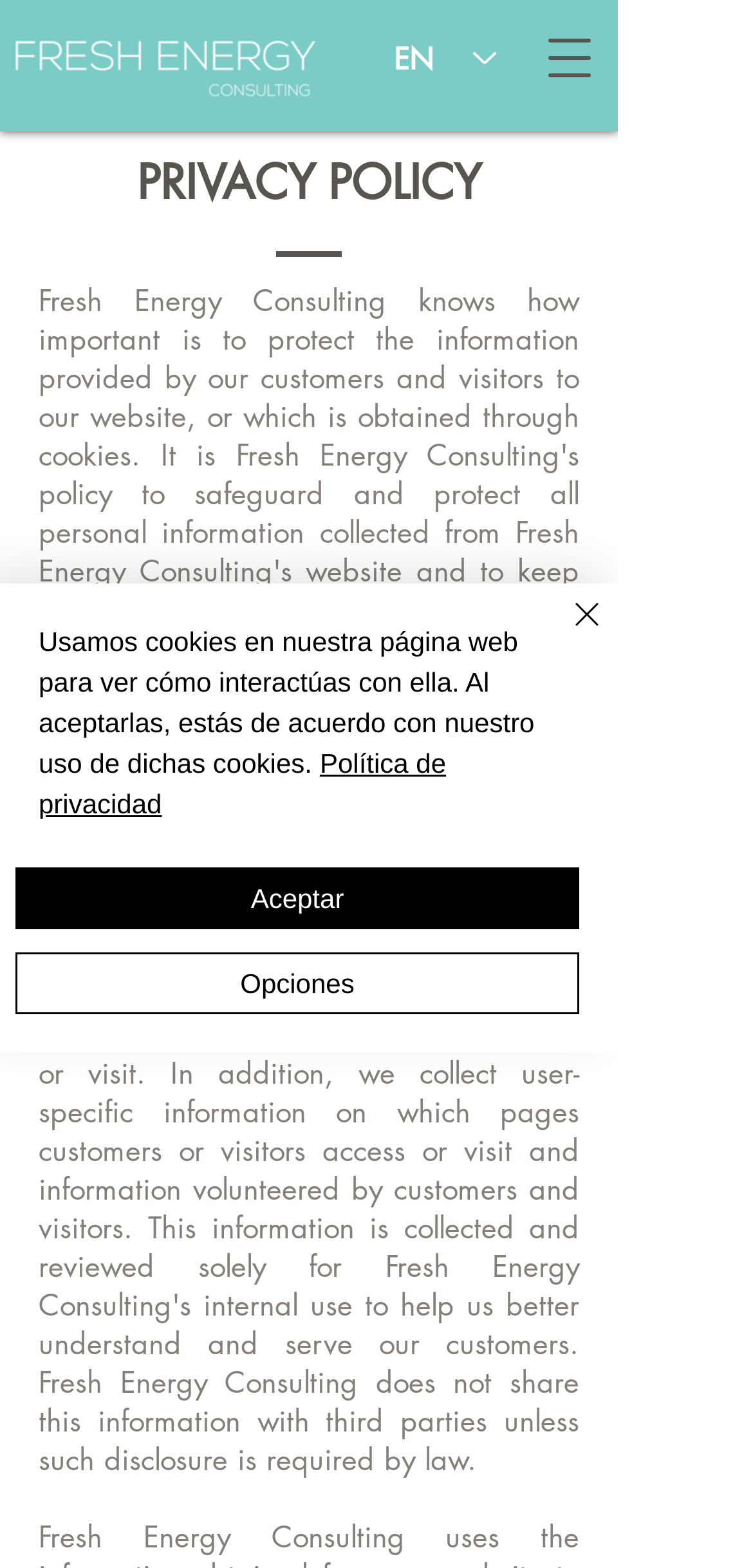What is the language currently selected?
Based on the image, give a one-word or short phrase answer.

English